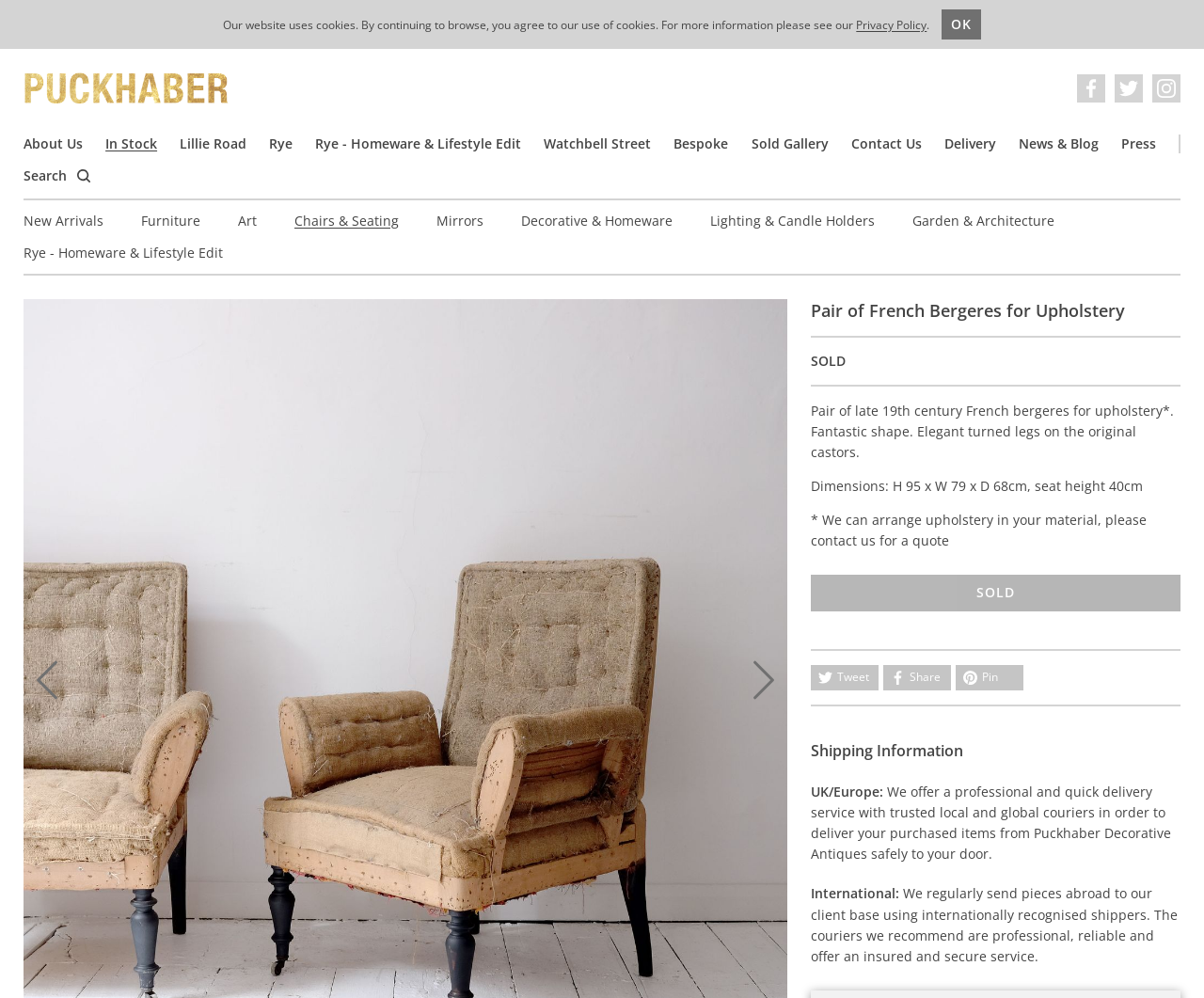Identify the webpage's primary heading and generate its text.

Pair of French Bergeres for Upholstery